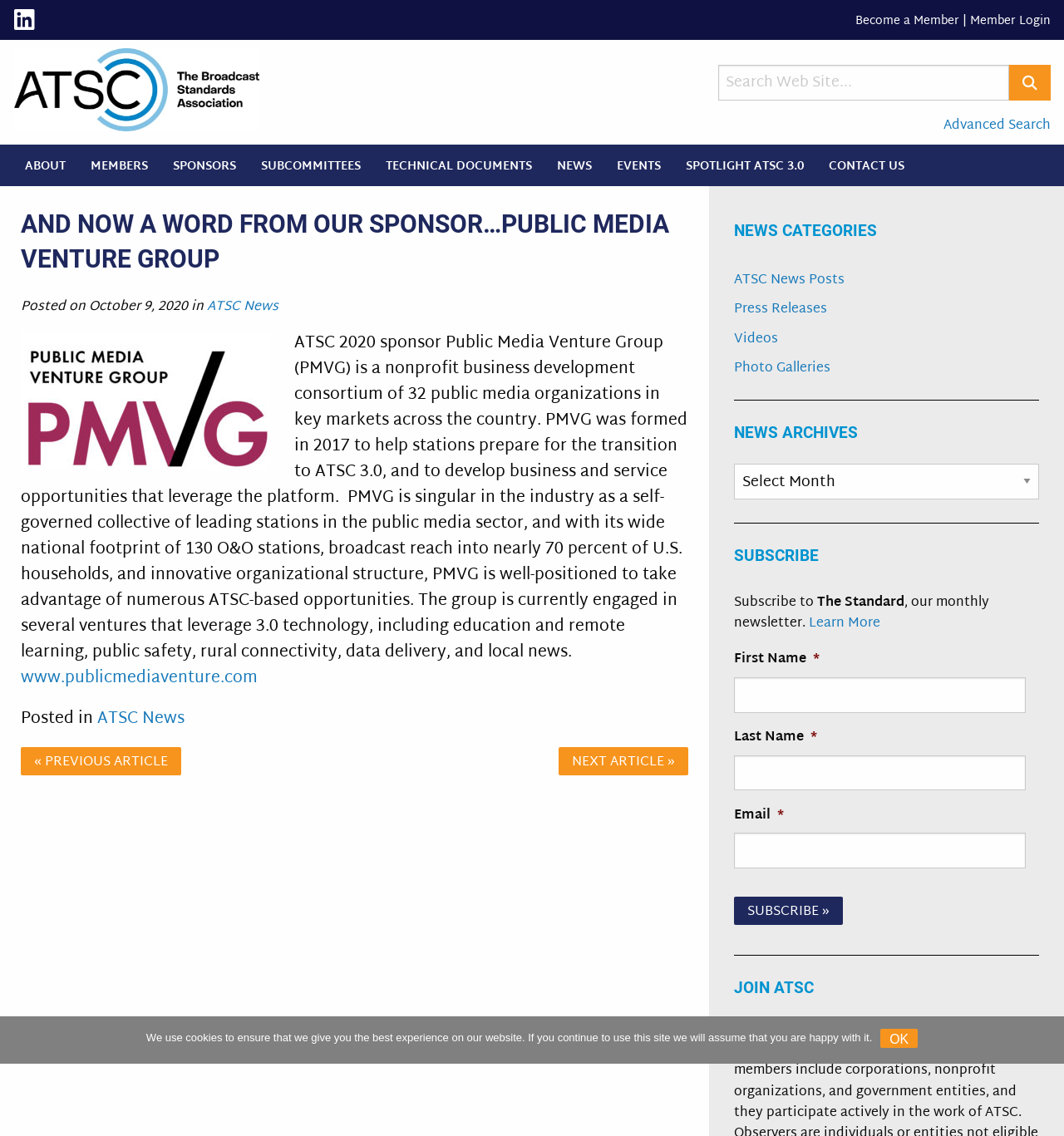Describe every aspect of the webpage in a detailed manner.

The webpage is about Public Media Venture Group (PMVG), a nonprofit business development consortium of 32 public media organizations. At the top, there is a navigation menu with links to "Become a Member", "Member Login", and "The Broadcast Standards Association". Below this, there is a search bar with a magnifying glass icon.

The main content of the page is divided into sections. The first section is an announcement about PMVG, with a heading "AND NOW A WORD FROM OUR SPONSOR…PUBLIC MEDIA VENTURE GROUP". This section includes a brief description of PMVG, its mission, and its goals.

Below this, there are links to "ATSC News", "www.publicmediaventure.com", and "« PREVIOUS ARTICLE" and "NEXT ARTICLE »". On the right side of the page, there are several sections, including "NEWS CATEGORIES", "NEWS ARCHIVES", "SUBSCRIBE", and "JOIN ATSC". Each of these sections has links to related pages or articles.

The "NEWS CATEGORIES" section has links to "ATSC News Posts", "Press Releases", "Videos", and "Photo Galleries". The "NEWS ARCHIVES" section has a combobox to select a specific month and year. The "SUBSCRIBE" section allows users to subscribe to a newsletter called "The Standard" by entering their first name, last name, and email address.

At the bottom of the page, there is a "Cookie Notice" dialog that informs users about the use of cookies on the website.